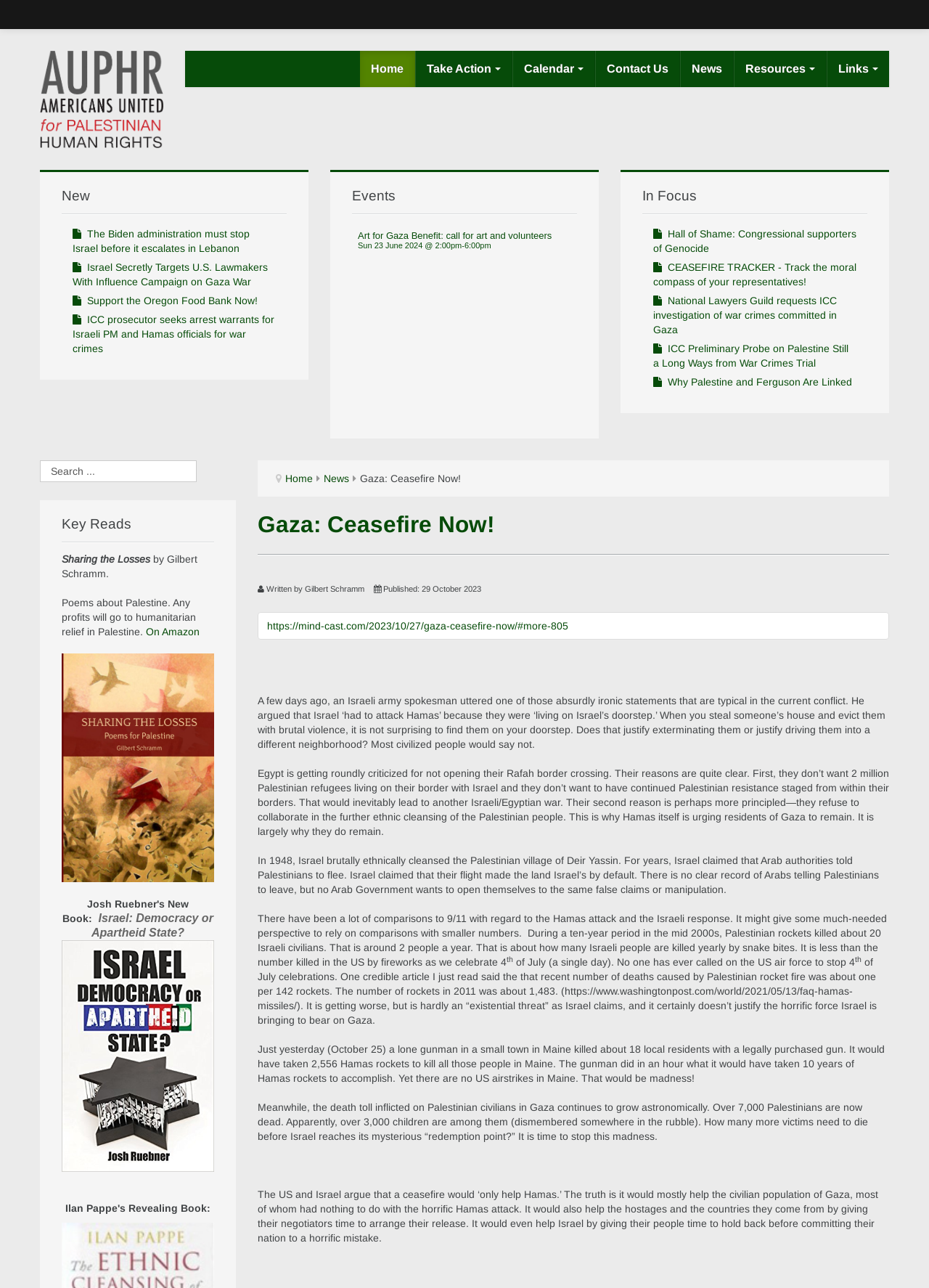Answer the following query concisely with a single word or phrase:
What is the topic of the 'In Focus' section?

Palestine